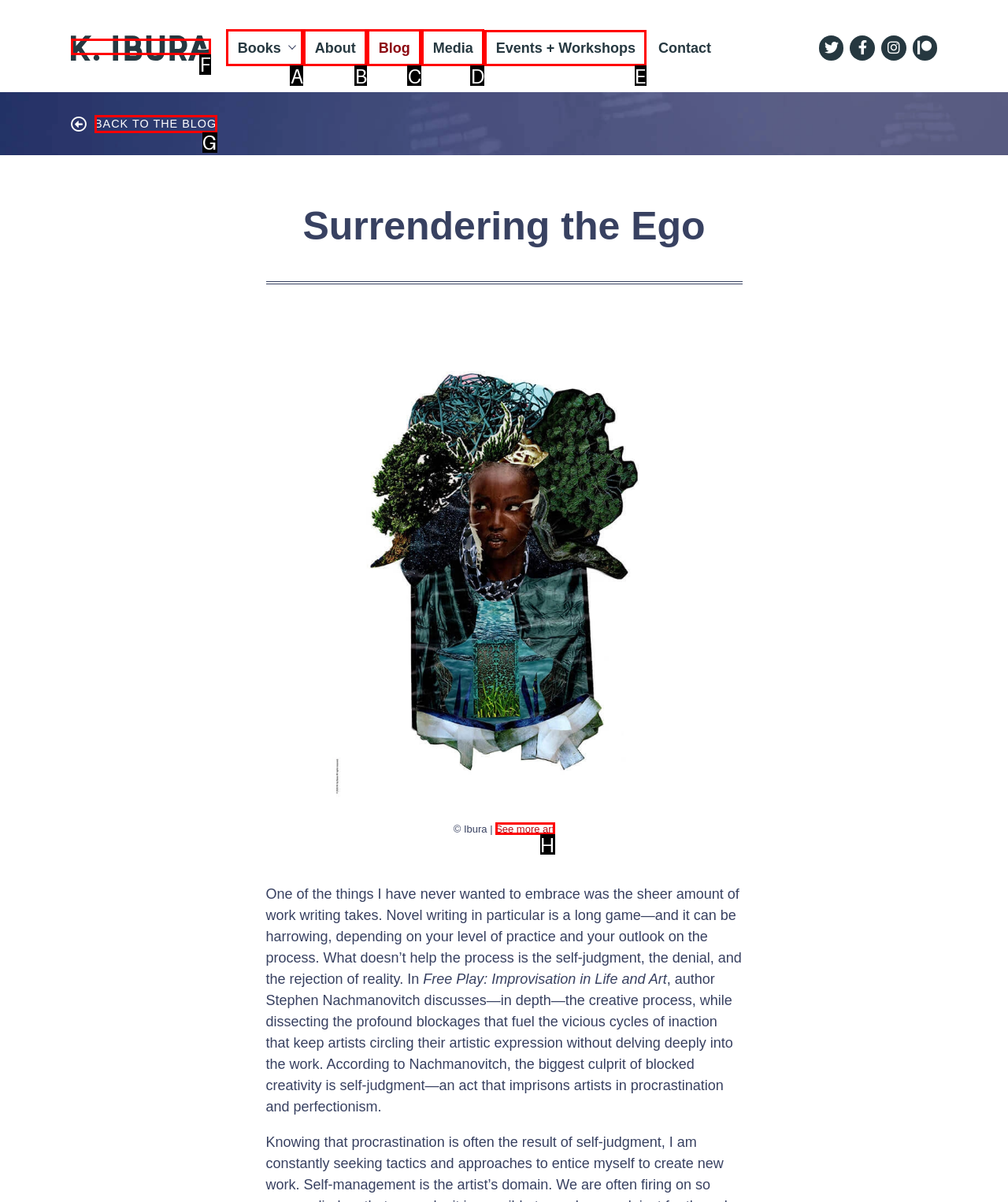Tell me which letter I should select to achieve the following goal: Visit the events and workshops page
Answer with the corresponding letter from the provided options directly.

E